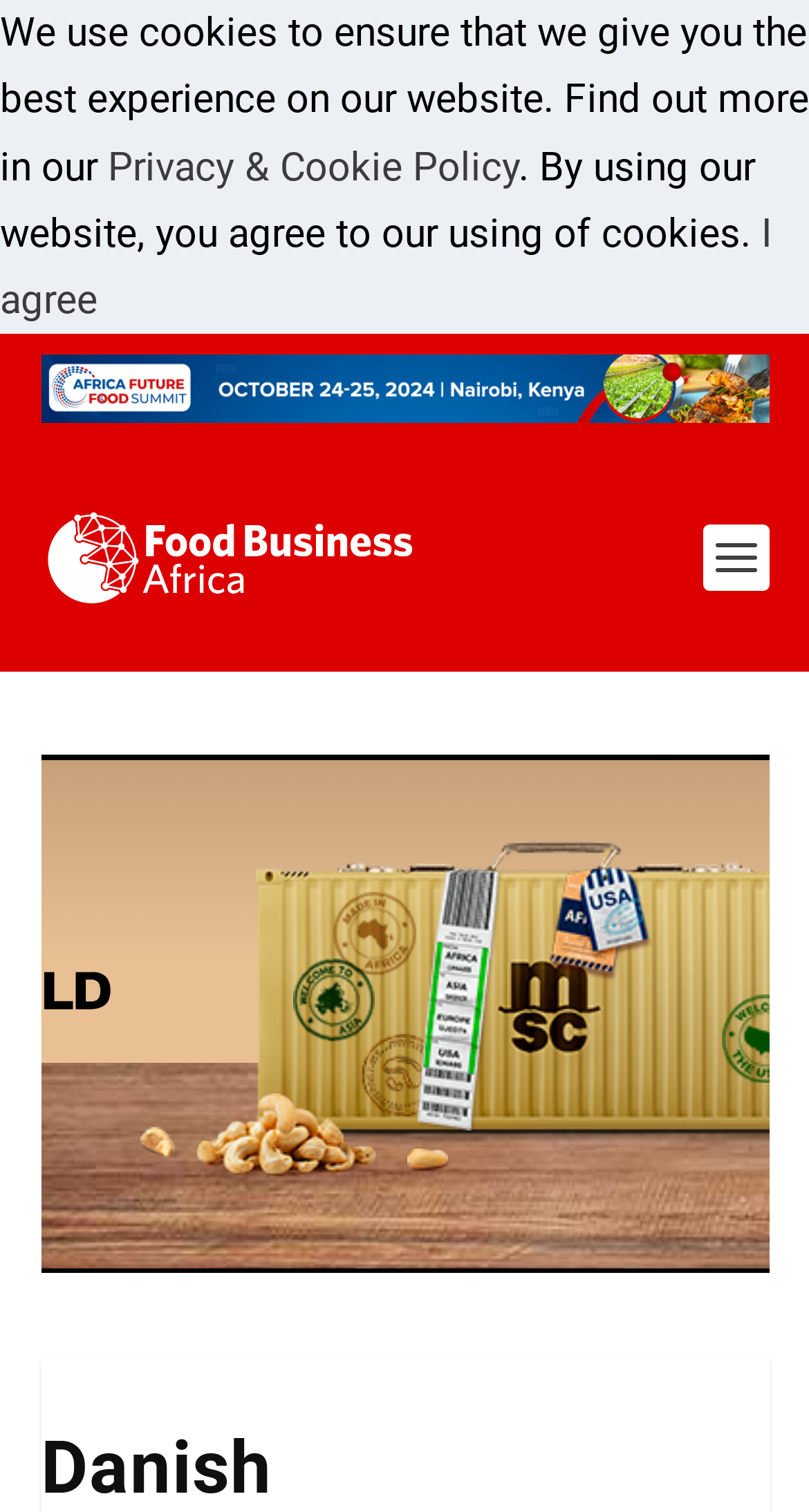Provide a brief response in the form of a single word or phrase:
What is the company that launched a new dough improving ingredient?

Novozymes